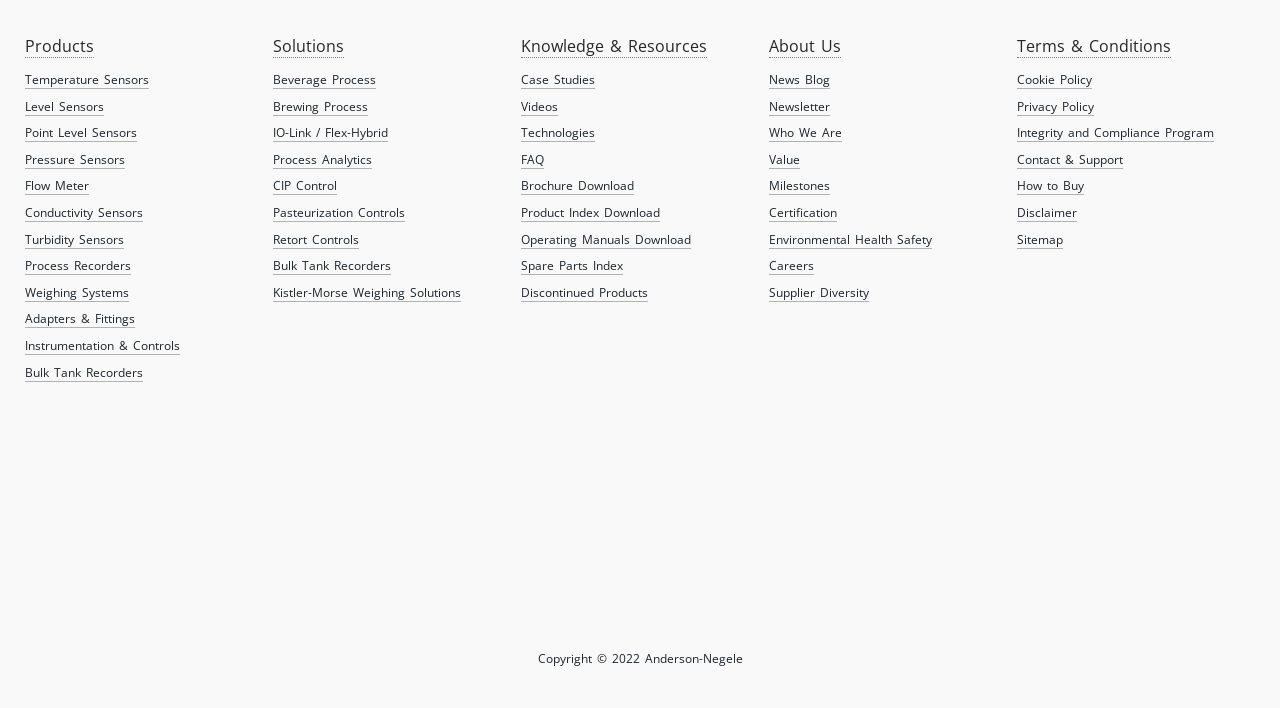Identify the coordinates of the bounding box for the element described below: "Technologies". Return the coordinates as four float numbers between 0 and 1: [left, top, right, bottom].

[0.407, 0.176, 0.465, 0.201]